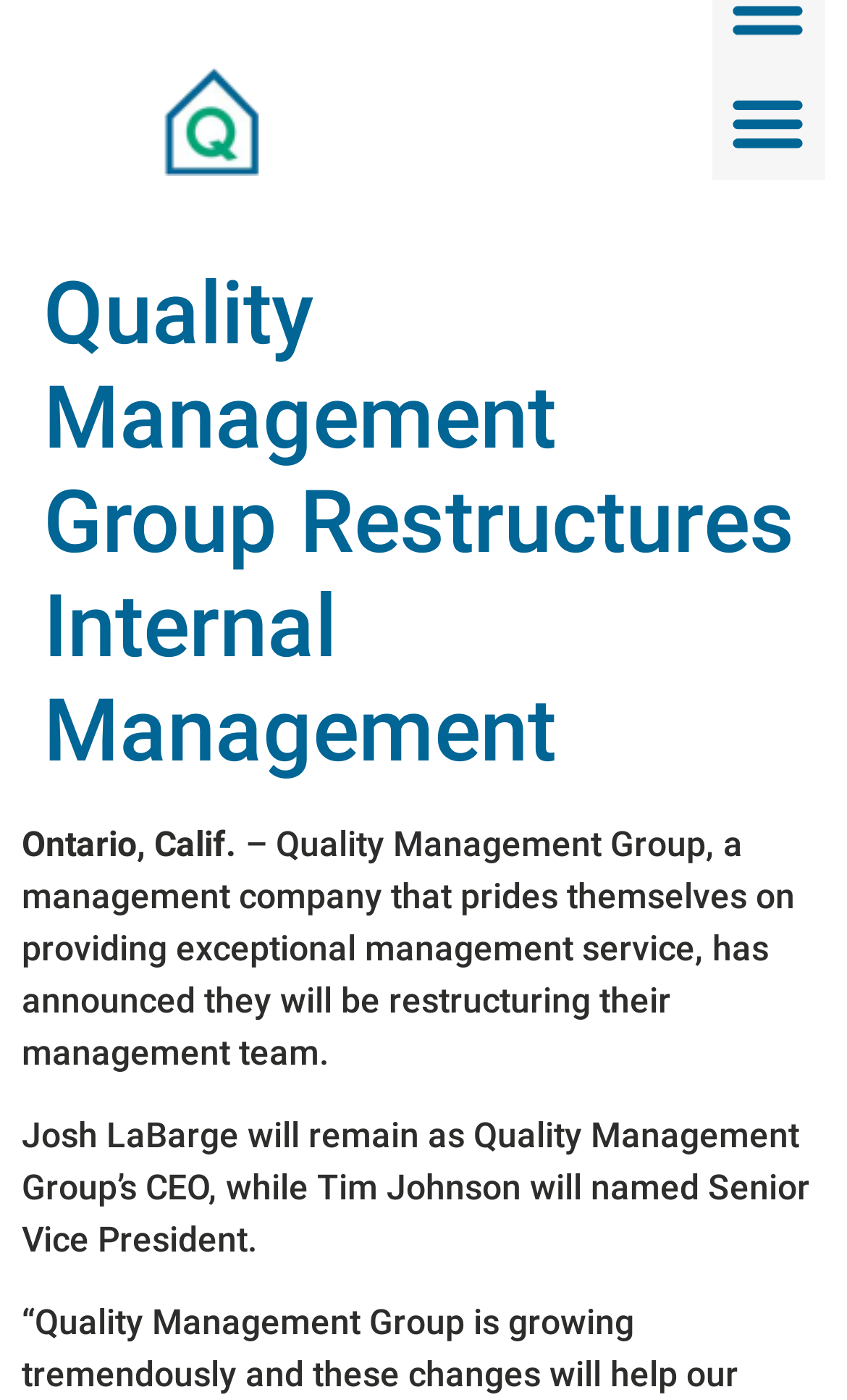Answer with a single word or phrase: 
What kind of company is Quality Management Group?

Management company